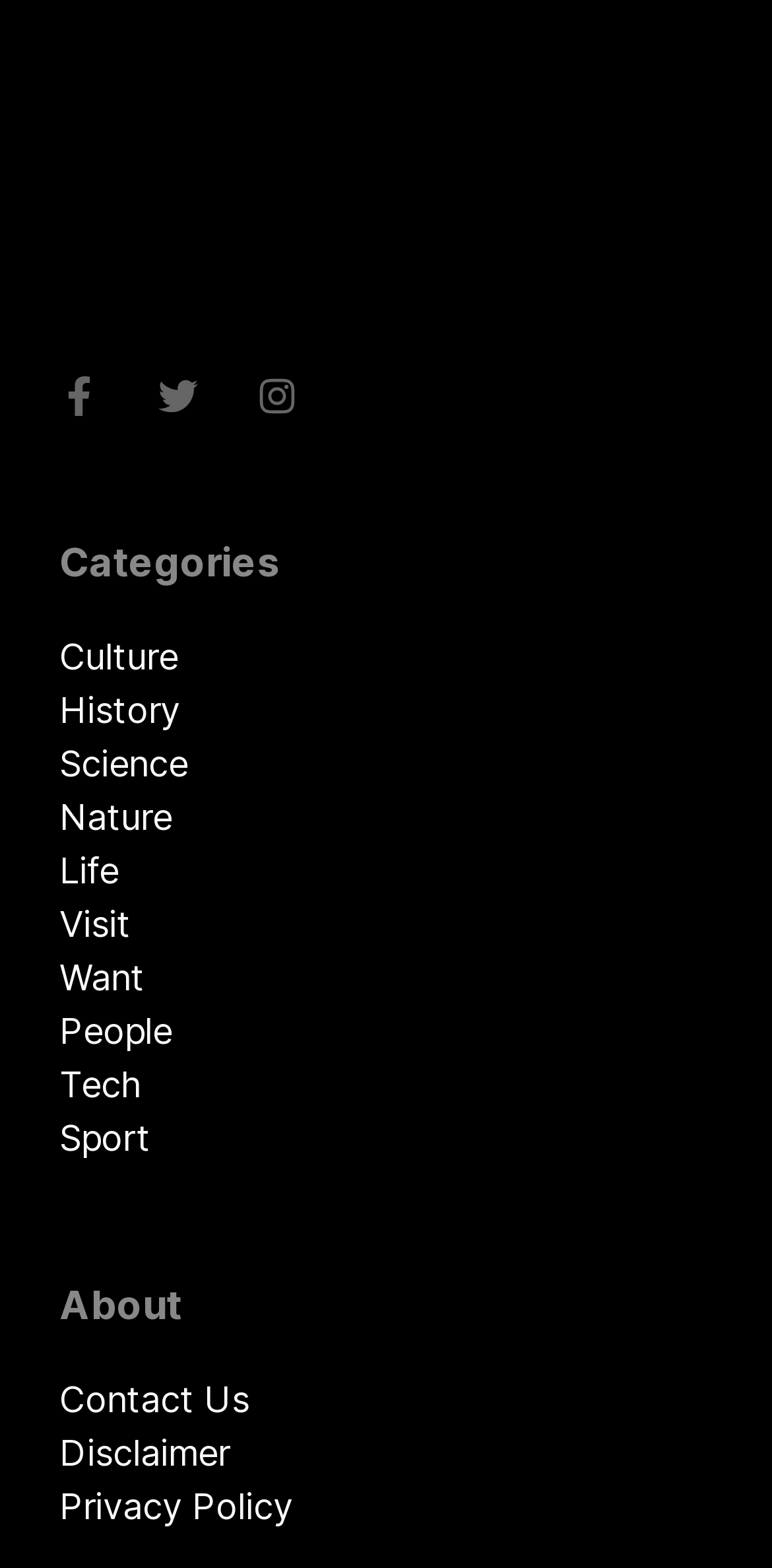What is the first category listed?
Based on the image, respond with a single word or phrase.

Culture